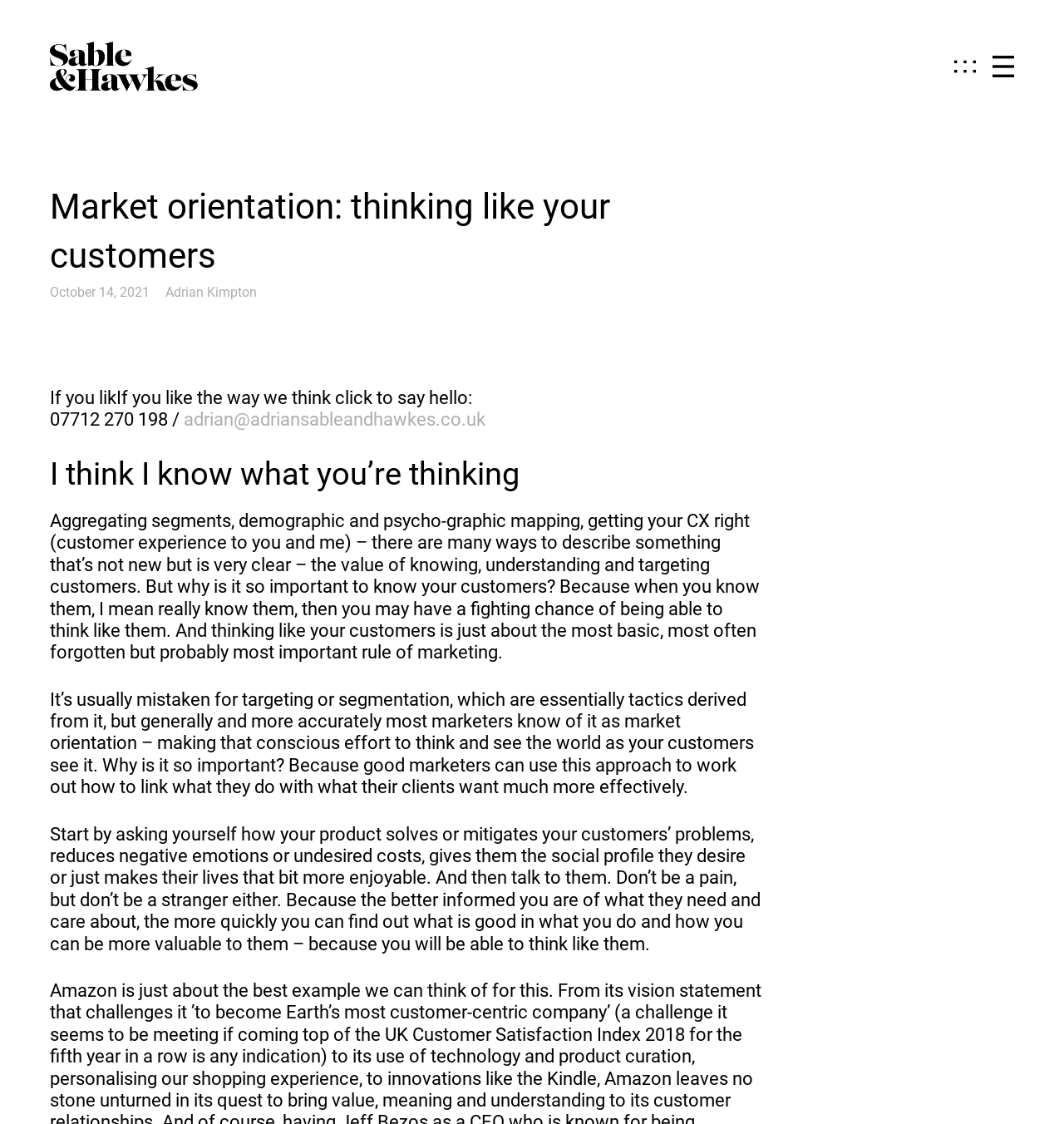Identify and extract the main heading from the webpage.

Market orientation: thinking like your customers